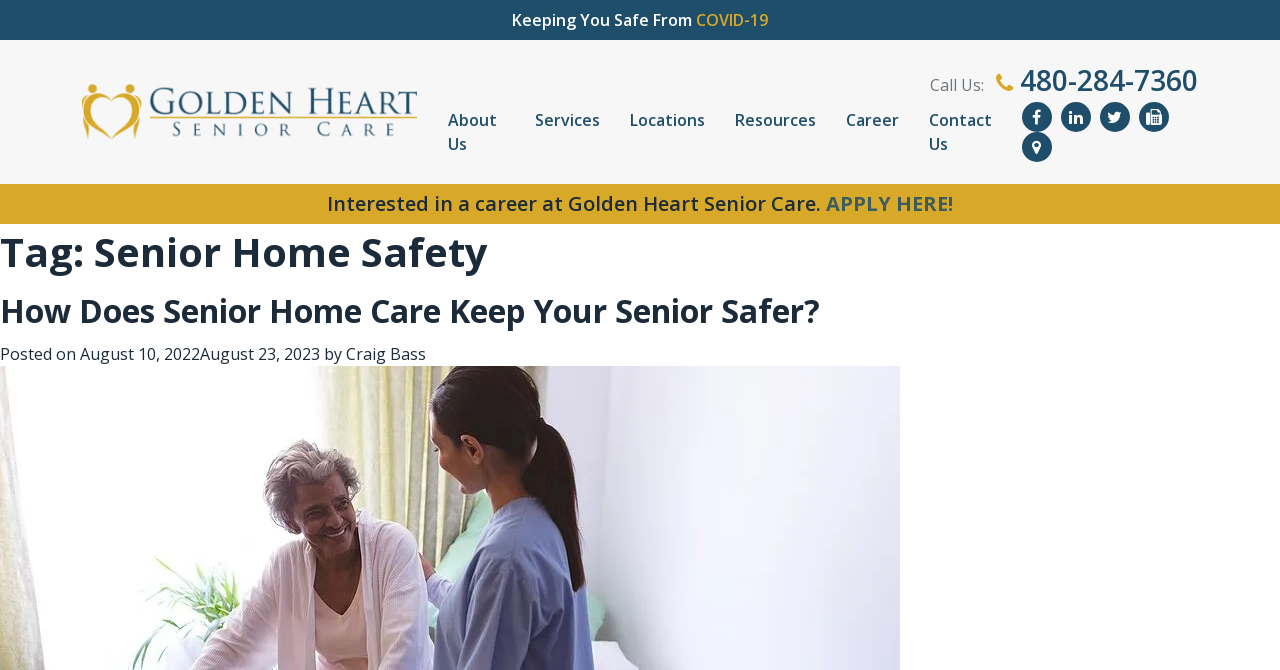Determine the bounding box coordinates for the clickable element required to fulfill the instruction: "Read the article about senior home safety". Provide the coordinates as four float numbers between 0 and 1, i.e., [left, top, right, bottom].

[0.0, 0.431, 0.641, 0.496]